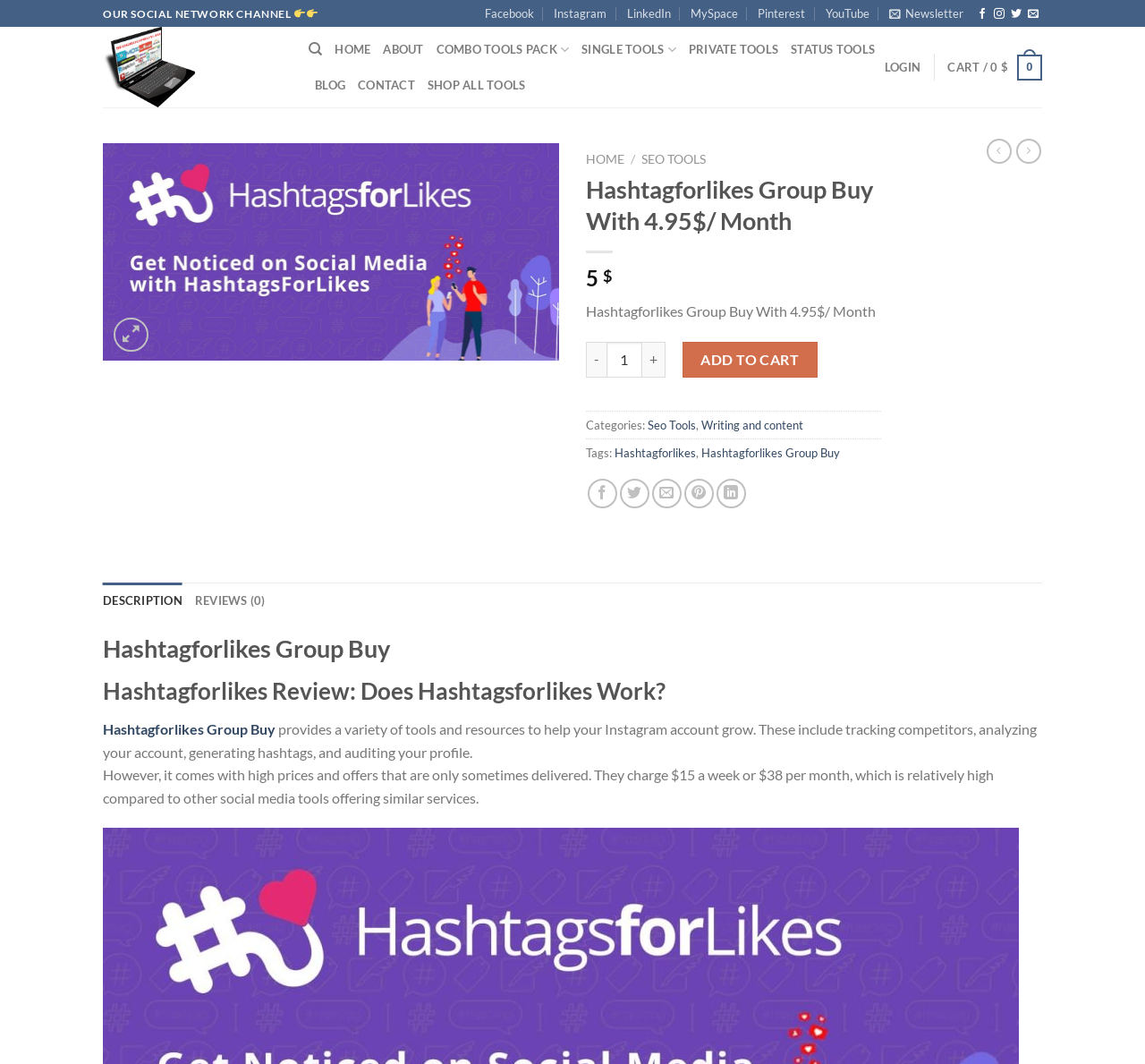Predict the bounding box of the UI element that fits this description: "alt="Hashtagforlikes-group-buy"".

[0.09, 0.227, 0.488, 0.243]